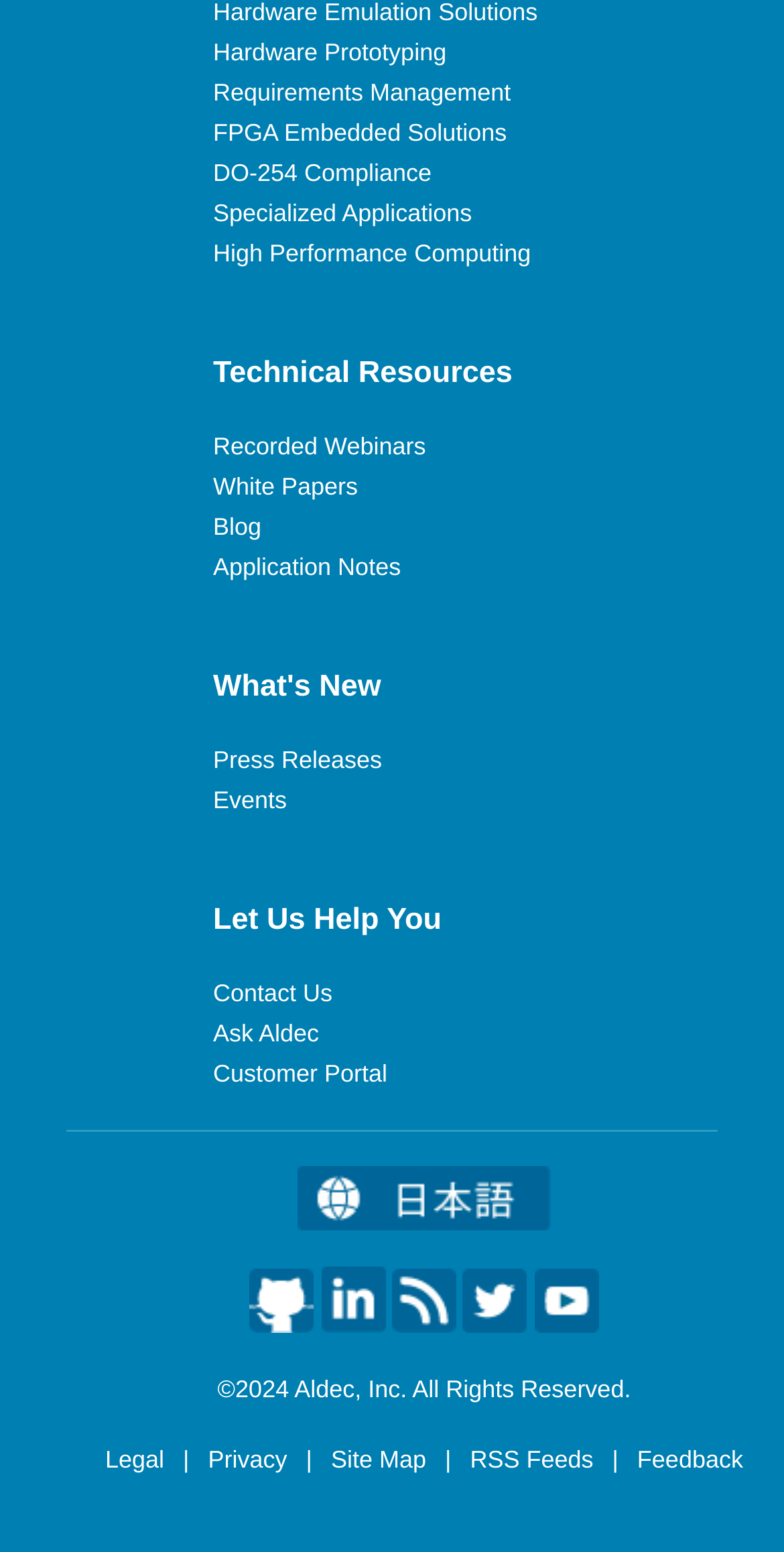Please find the bounding box for the UI element described by: "FPGA Embedded Solutions".

[0.272, 0.076, 0.646, 0.095]